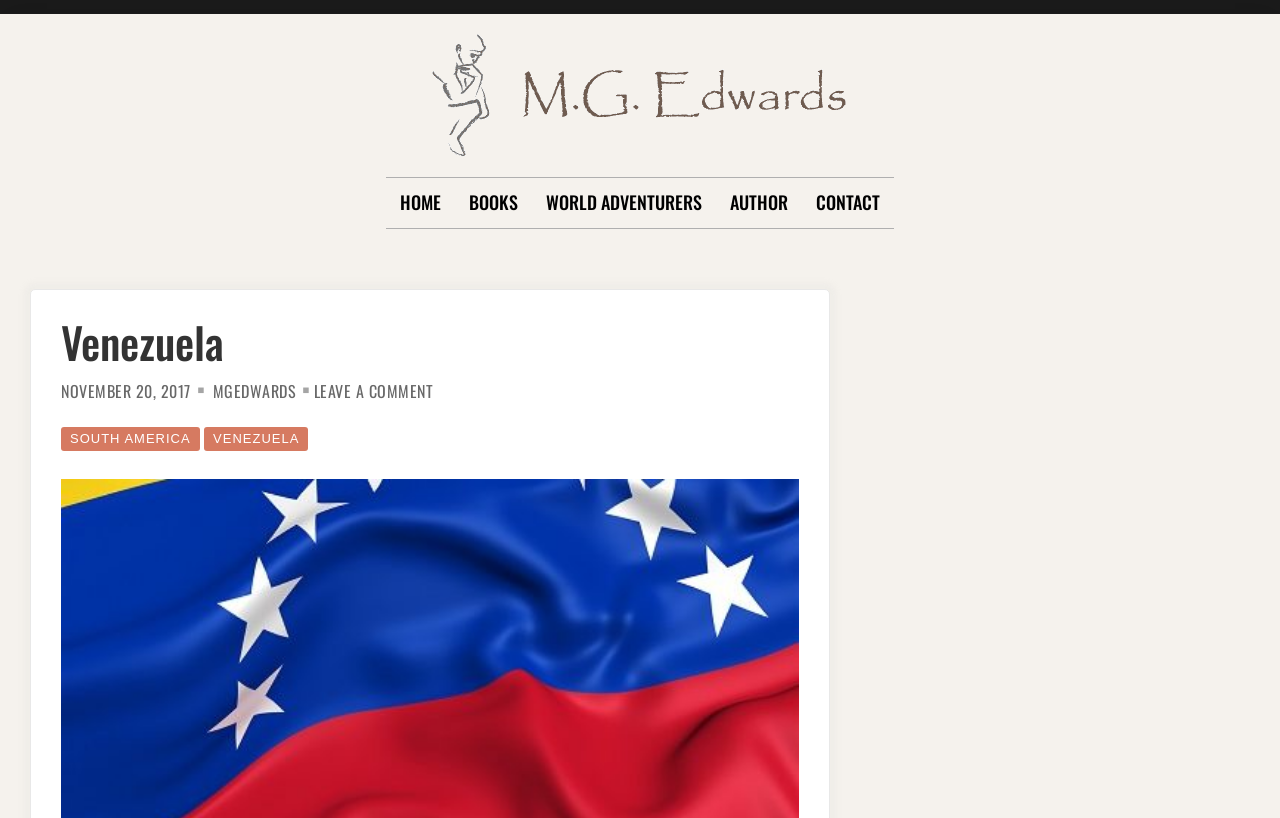Specify the bounding box coordinates of the area that needs to be clicked to achieve the following instruction: "visit Committee for a Responsible Federal Budget".

None